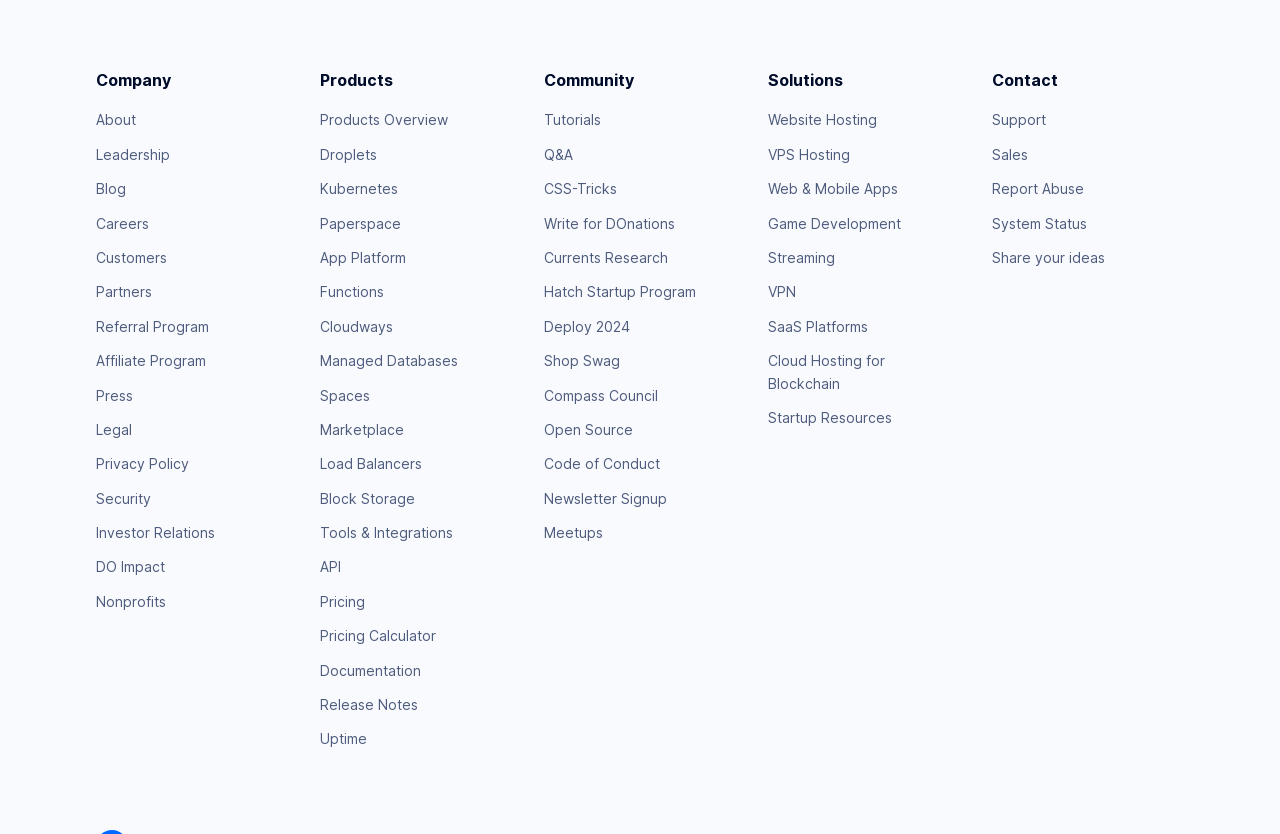Analyze the image and give a detailed response to the question:
What is the company's product category?

Based on the webpage, I can see that the company has a 'Products' section, which includes links to 'Droplets', 'Kubernetes', 'Paperspace', and other products. This suggests that the company's product category is related to cloud computing and infrastructure.